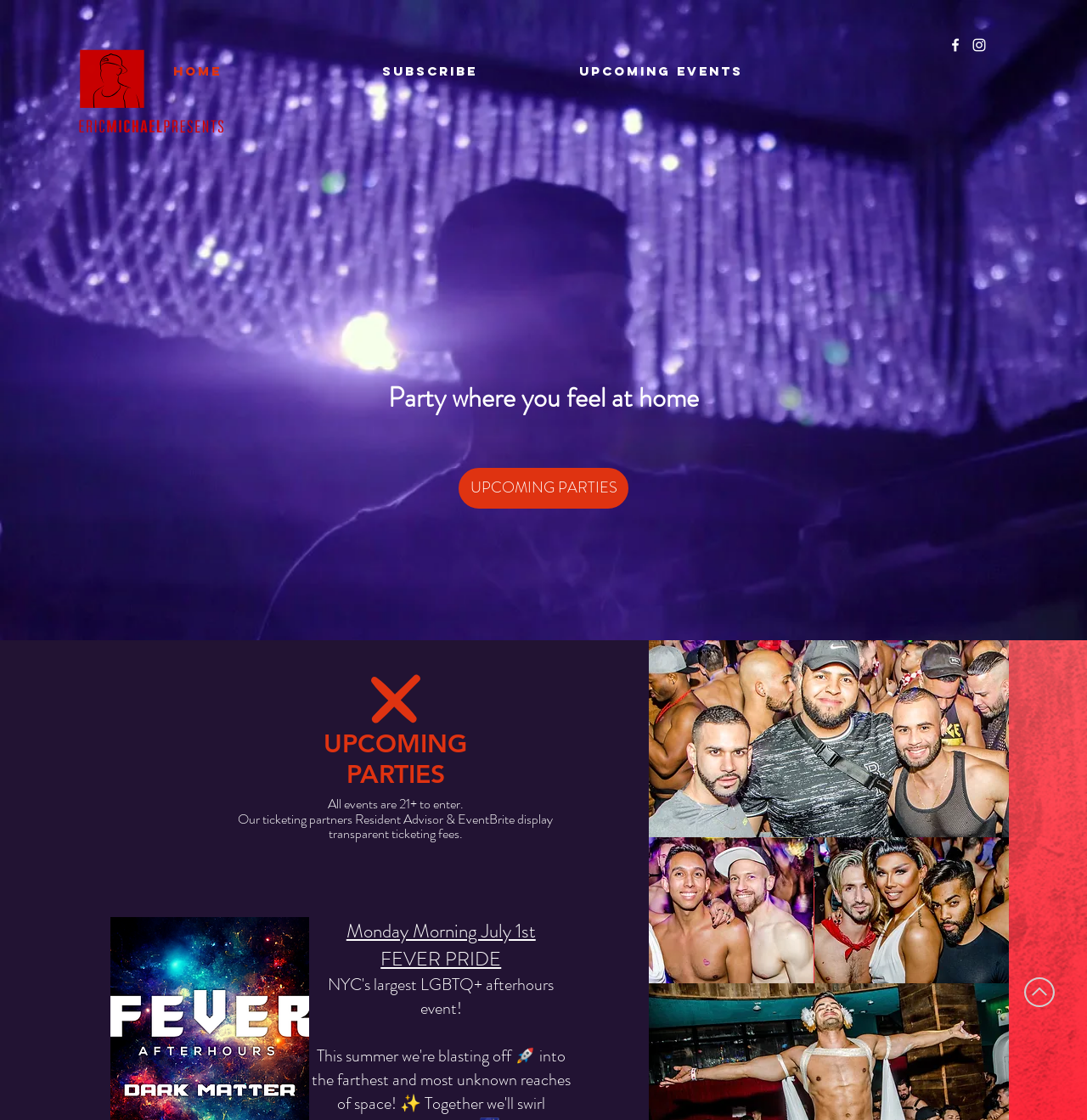What is the theme of the upcoming parties?
Please ensure your answer is as detailed and informative as possible.

The theme of the upcoming parties can be inferred from the text 'LGBTQ+ afterhours event' found on the webpage. This suggests that the parties are focused on the LGBTQ+ community and are afterhours events.